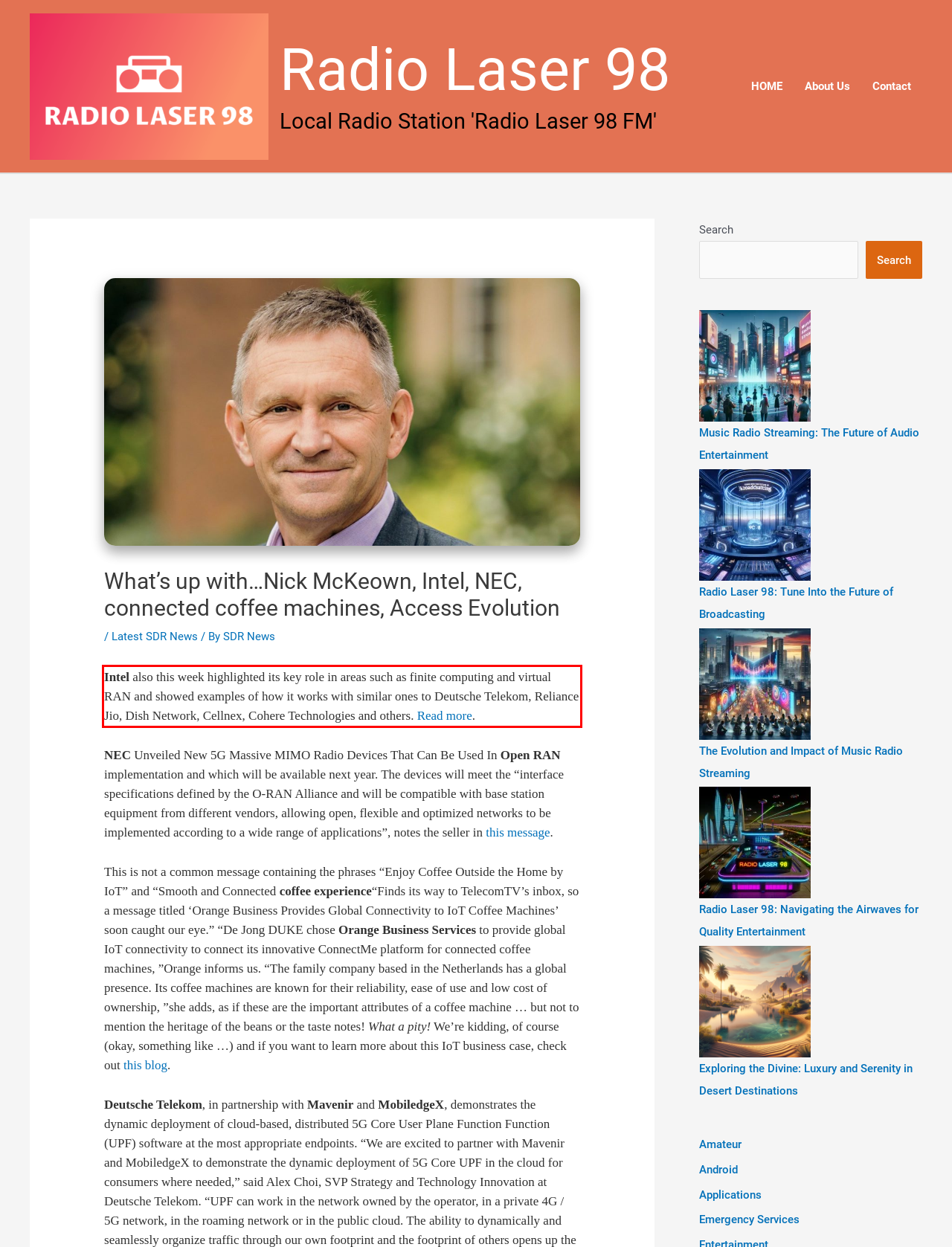Given a webpage screenshot, identify the text inside the red bounding box using OCR and extract it.

Intel also this week highlighted its key role in areas such as finite computing and virtual RAN and showed examples of how it works with similar ones to Deutsche Telekom, Reliance Jio, Dish Network, Cellnex, Cohere Technologies and others. Read more.